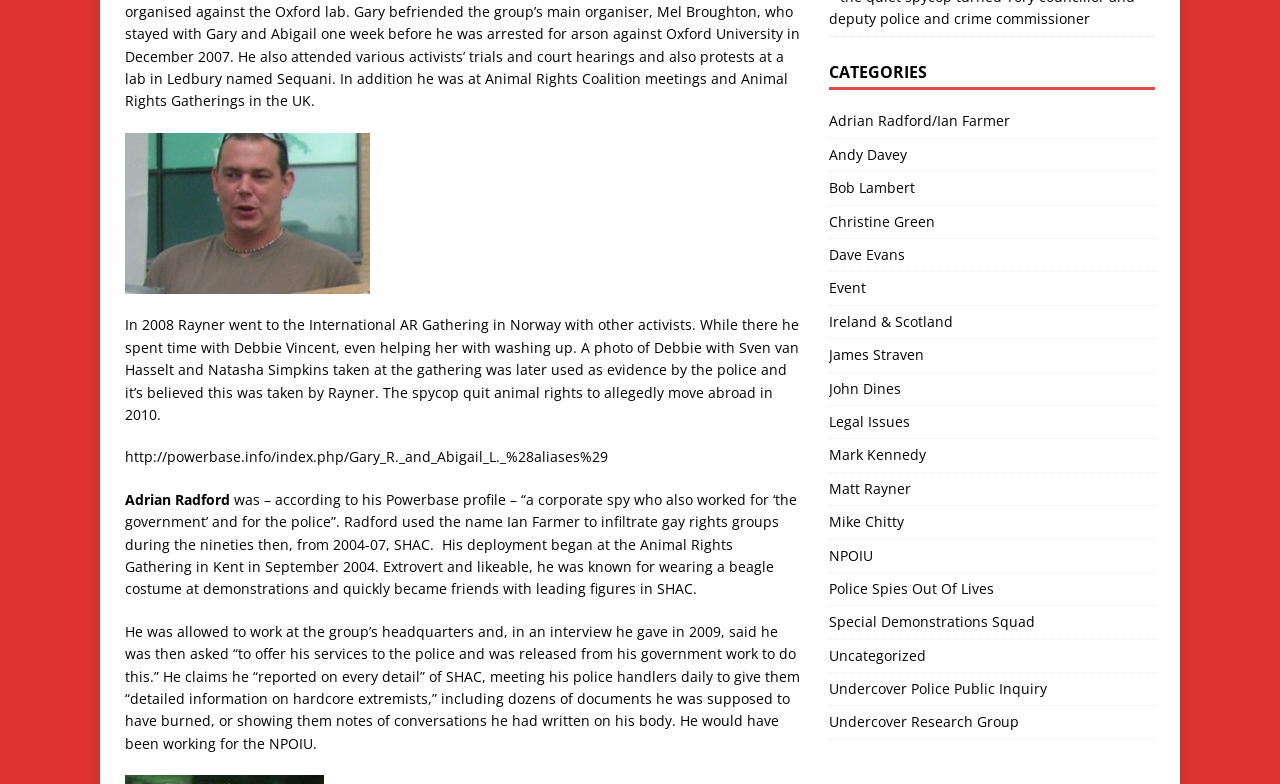Using the description "Uncategorized", locate and provide the bounding box of the UI element.

[0.647, 0.816, 0.902, 0.857]